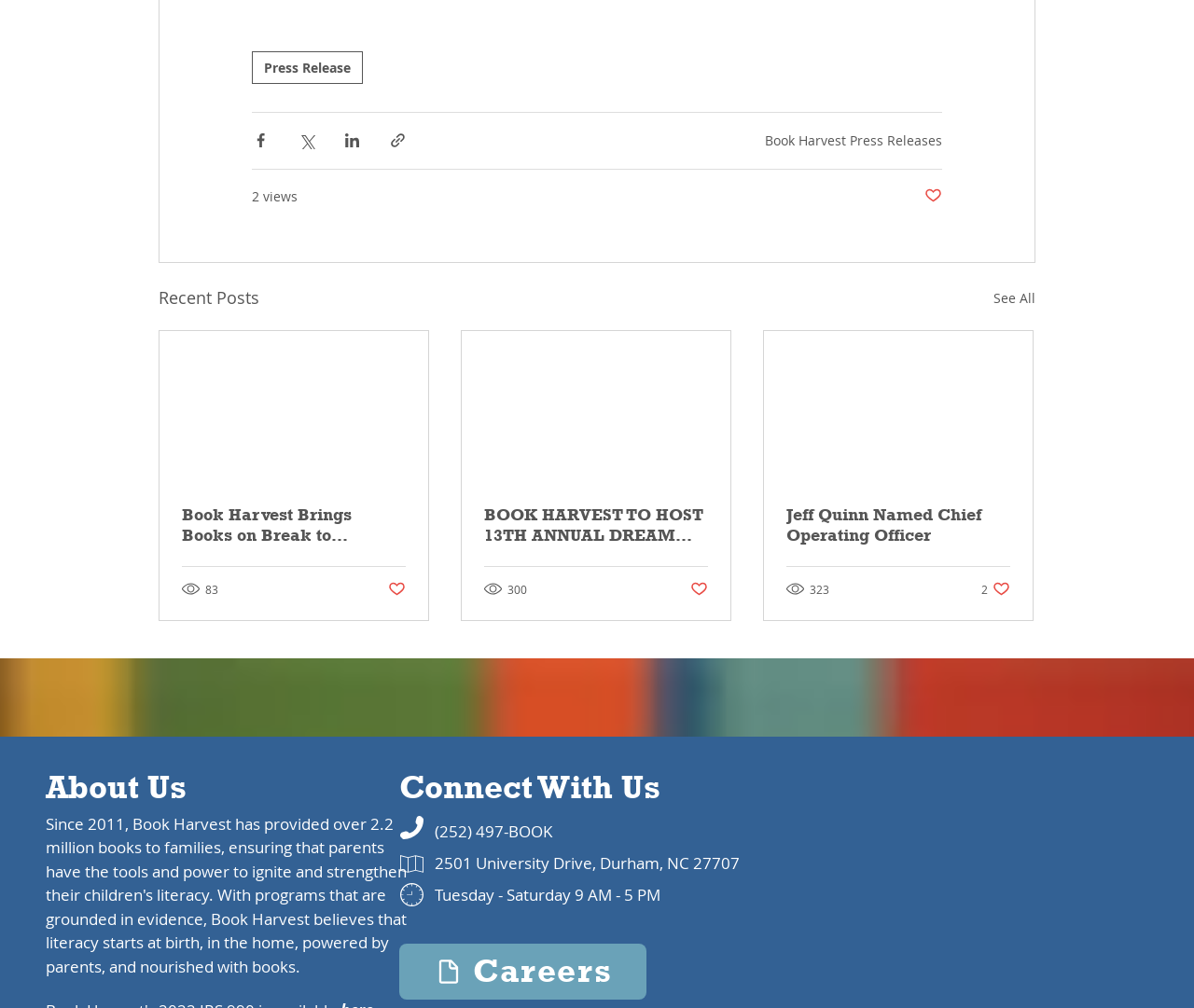What is the purpose of the 'Share via' buttons?
Based on the screenshot, answer the question with a single word or phrase.

To share content on social media